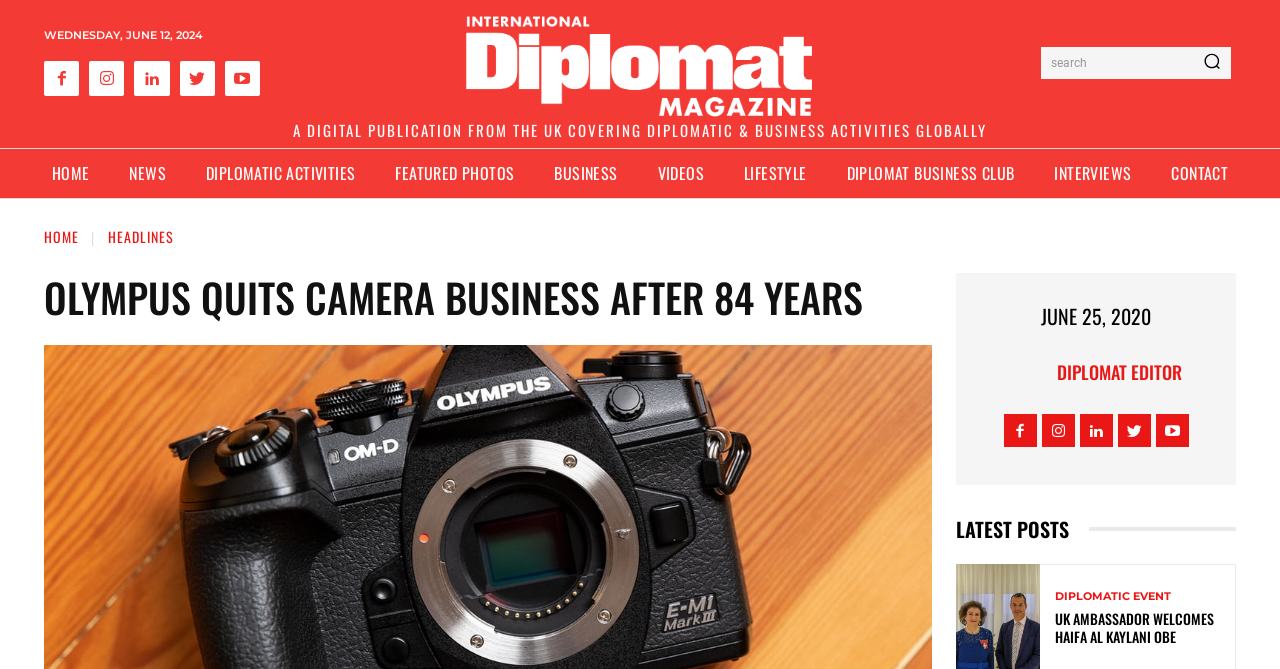Please identify the bounding box coordinates of the element that needs to be clicked to execute the following command: "Go to HOME page". Provide the bounding box using four float numbers between 0 and 1, formatted as [left, top, right, bottom].

[0.025, 0.219, 0.085, 0.301]